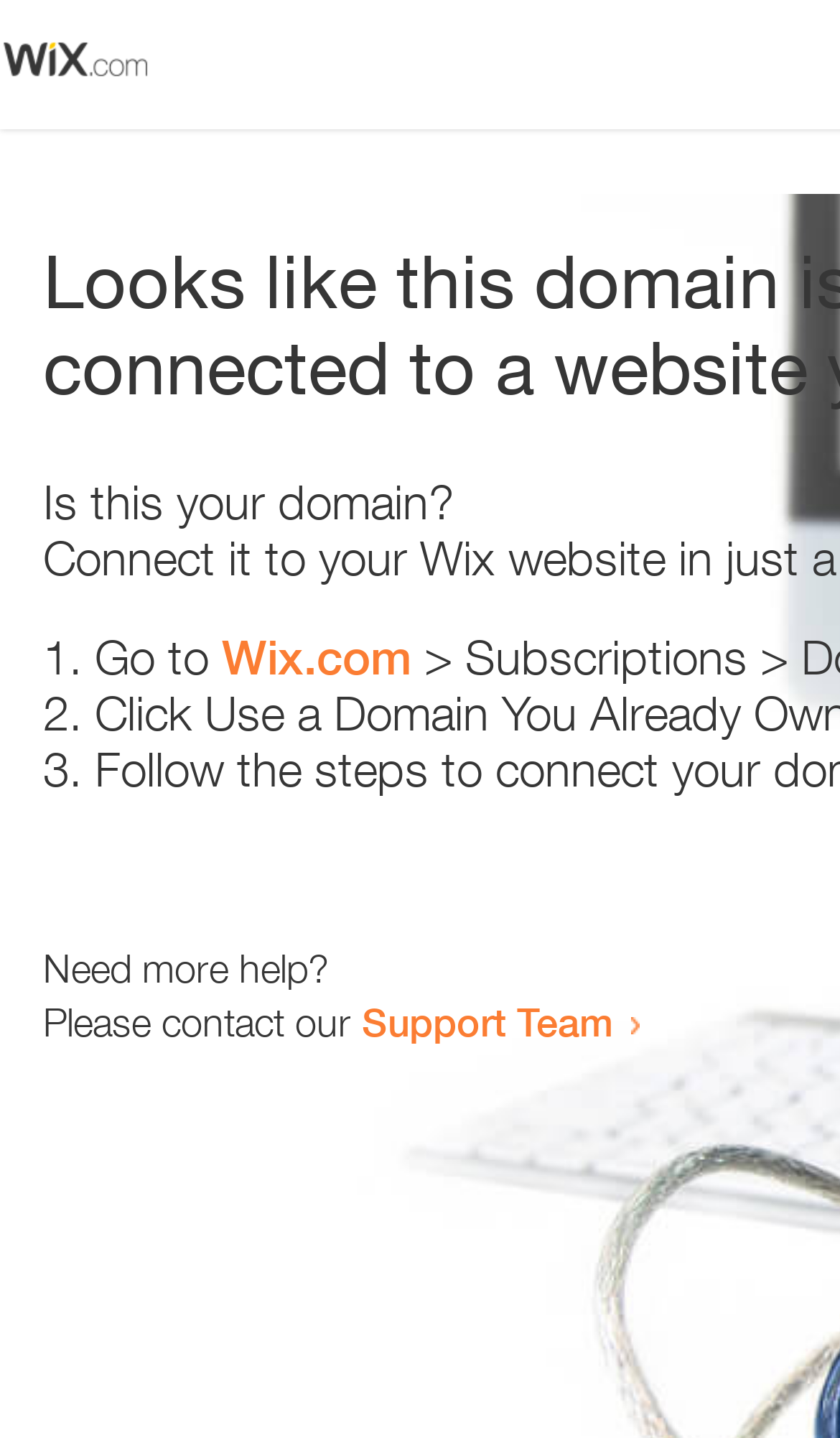Describe the entire webpage, focusing on both content and design.

The webpage appears to be an error page, with a small image at the top left corner. Below the image, there is a question "Is this your domain?" in a prominent position. 

To the right of the question, there is a numbered list with three items. The first item starts with "1." and suggests going to "Wix.com". The second item starts with "2." and the third item starts with "3.", but their contents are not specified. 

Further down the page, there is a message "Need more help?" followed by a sentence "Please contact our Support Team" with a link to the Support Team.